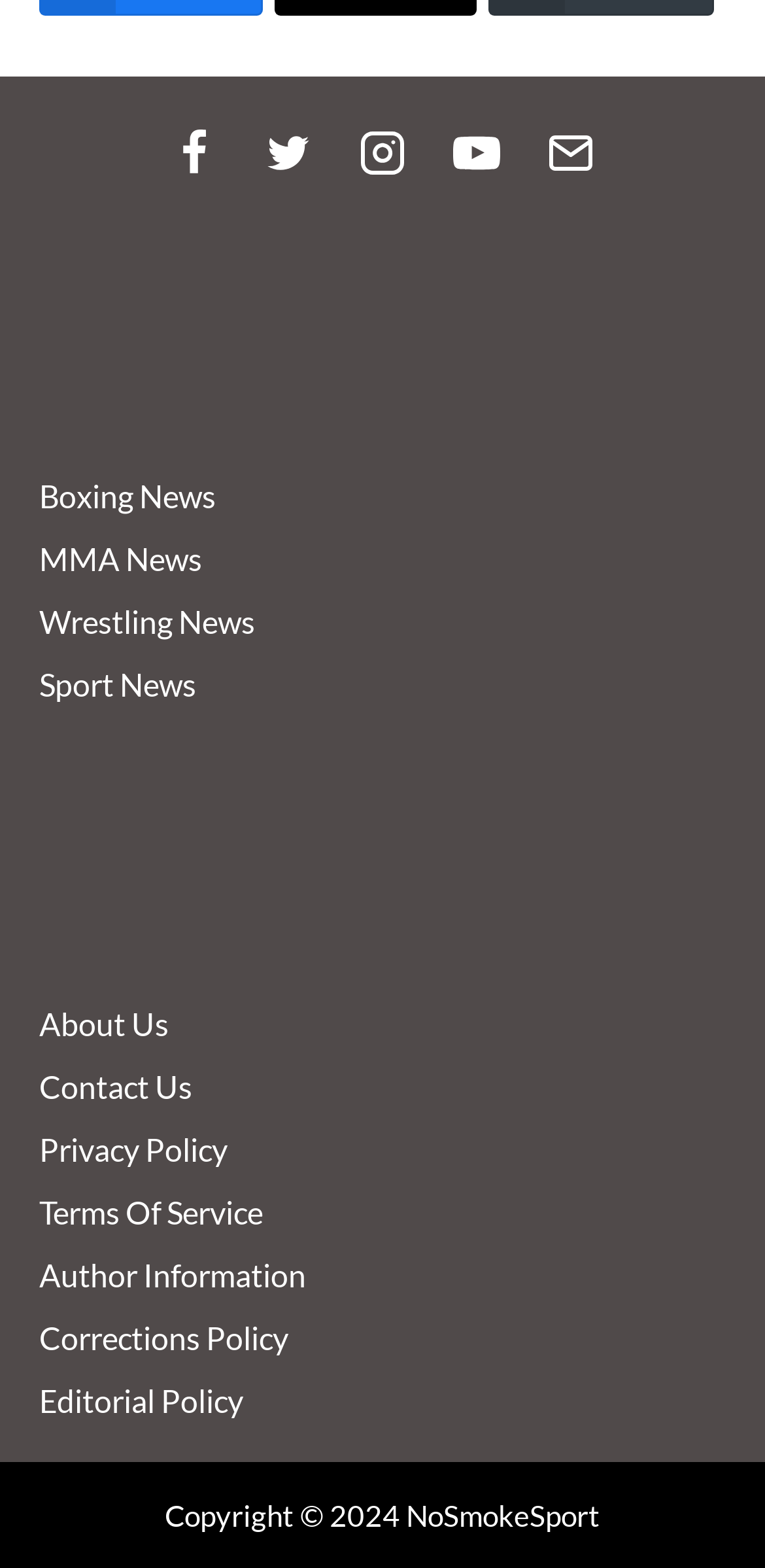What types of news are listed?
Answer the question with a detailed explanation, including all necessary information.

I identified four links with labels 'Boxing News', 'MMA News', 'Wrestling News', and 'Sport News', indicating that these types of news are listed on the webpage.